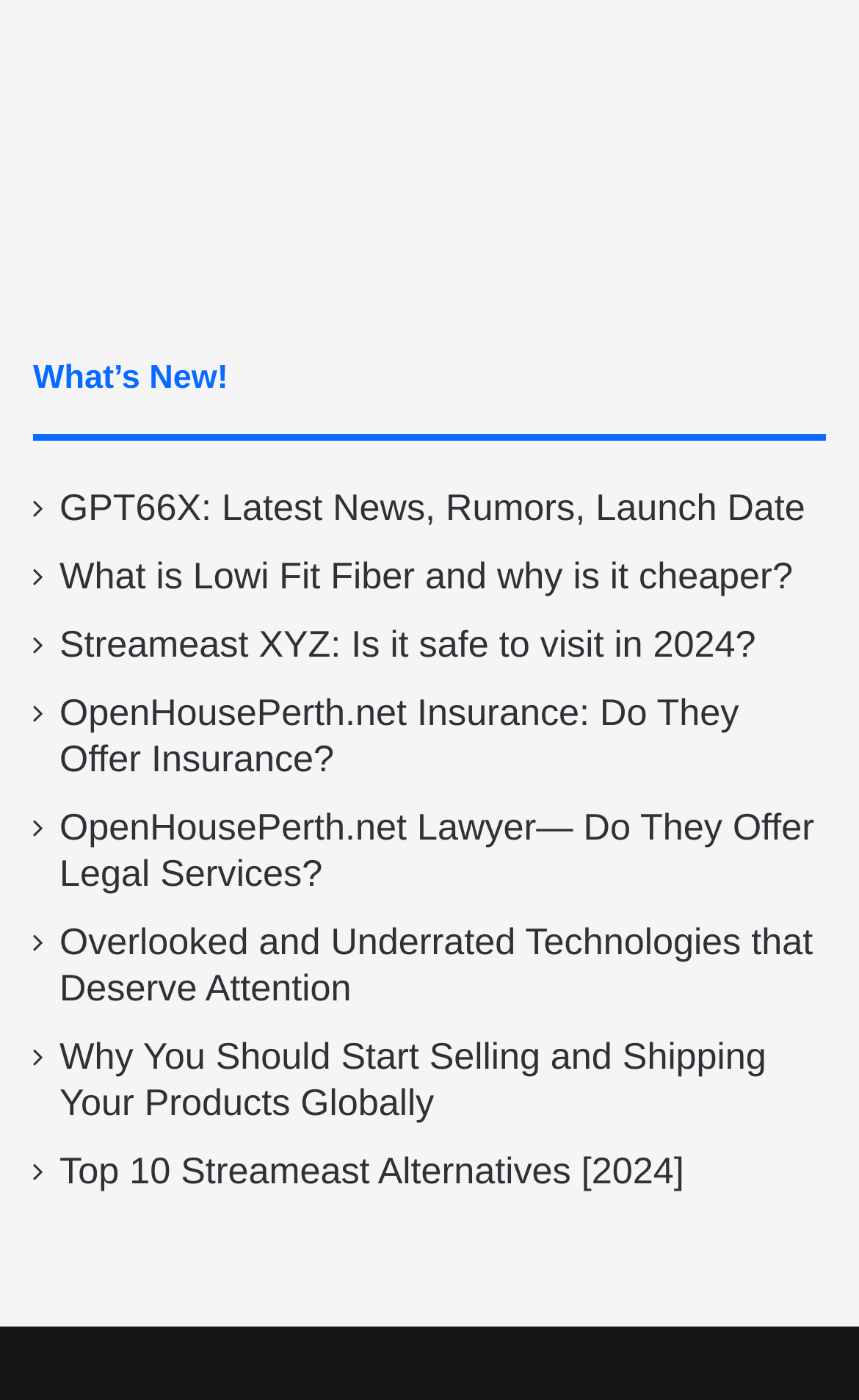Determine the bounding box coordinates of the target area to click to execute the following instruction: "Explore Streameast XYZ."

[0.069, 0.446, 0.88, 0.475]